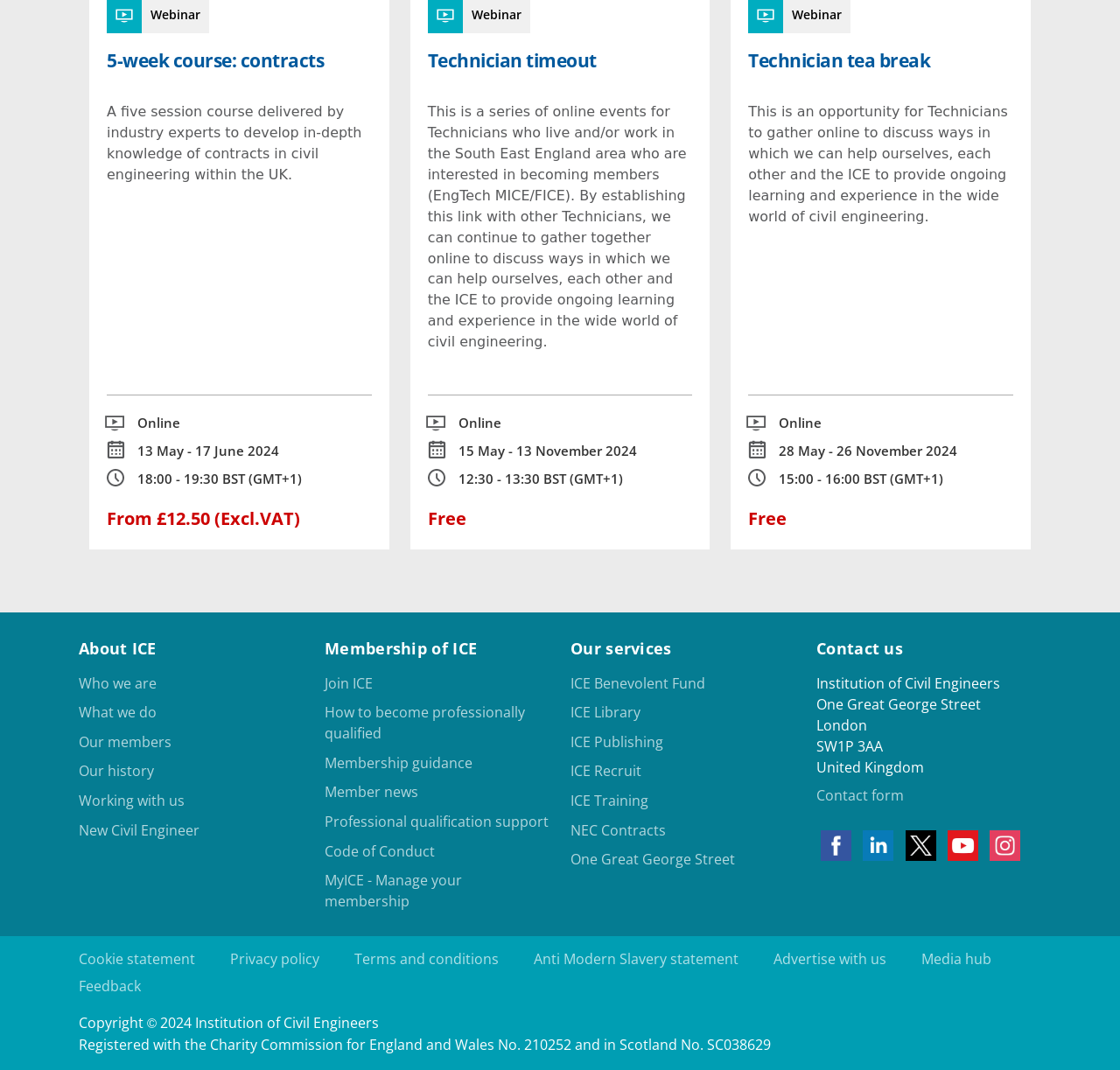Determine the bounding box for the HTML element described here: "Feedback". The coordinates should be given as [left, top, right, bottom] with each number being a float between 0 and 1.

[0.07, 0.908, 0.126, 0.933]